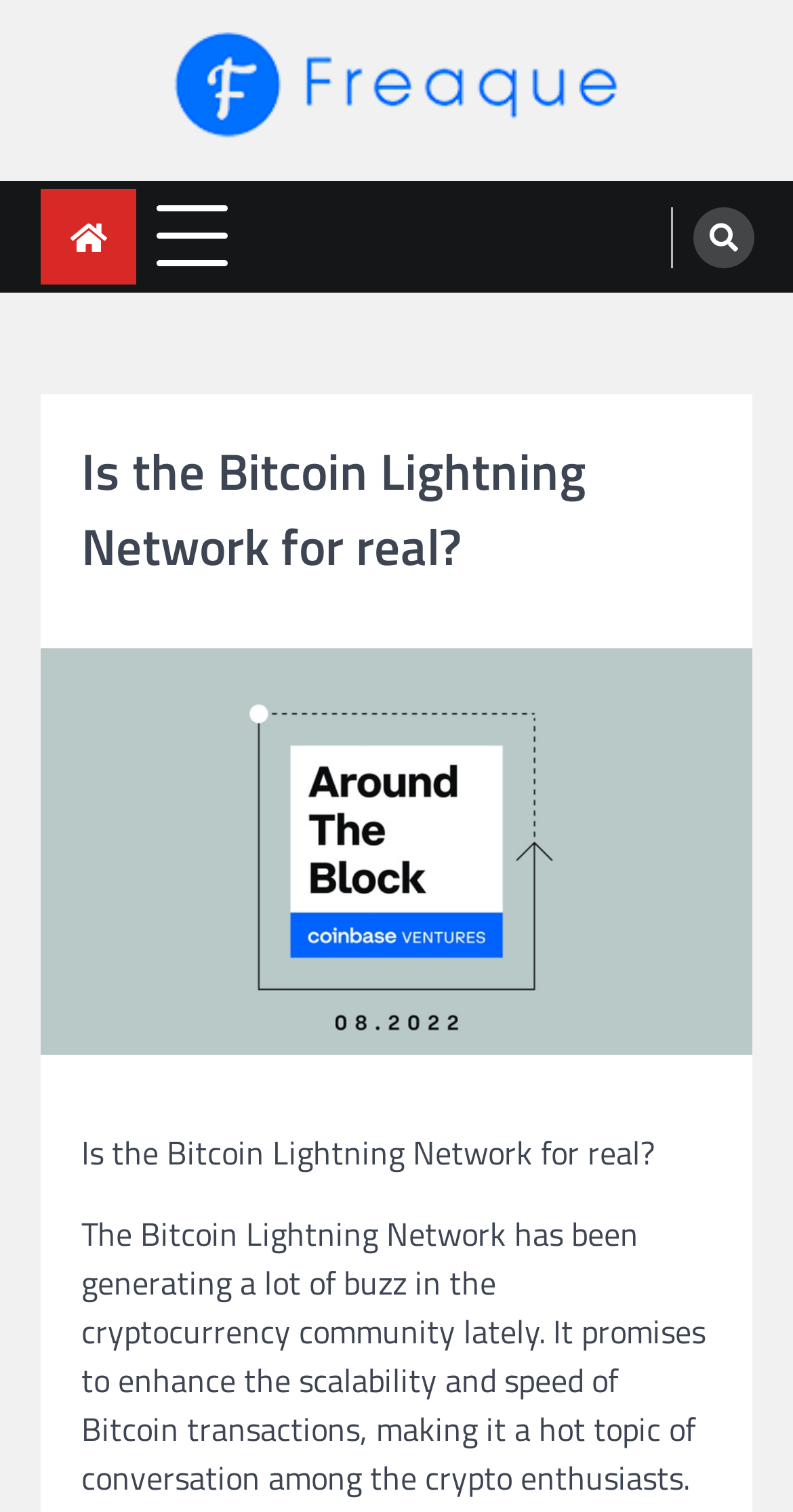Answer the question with a brief word or phrase:
How many links are present in the top section?

3